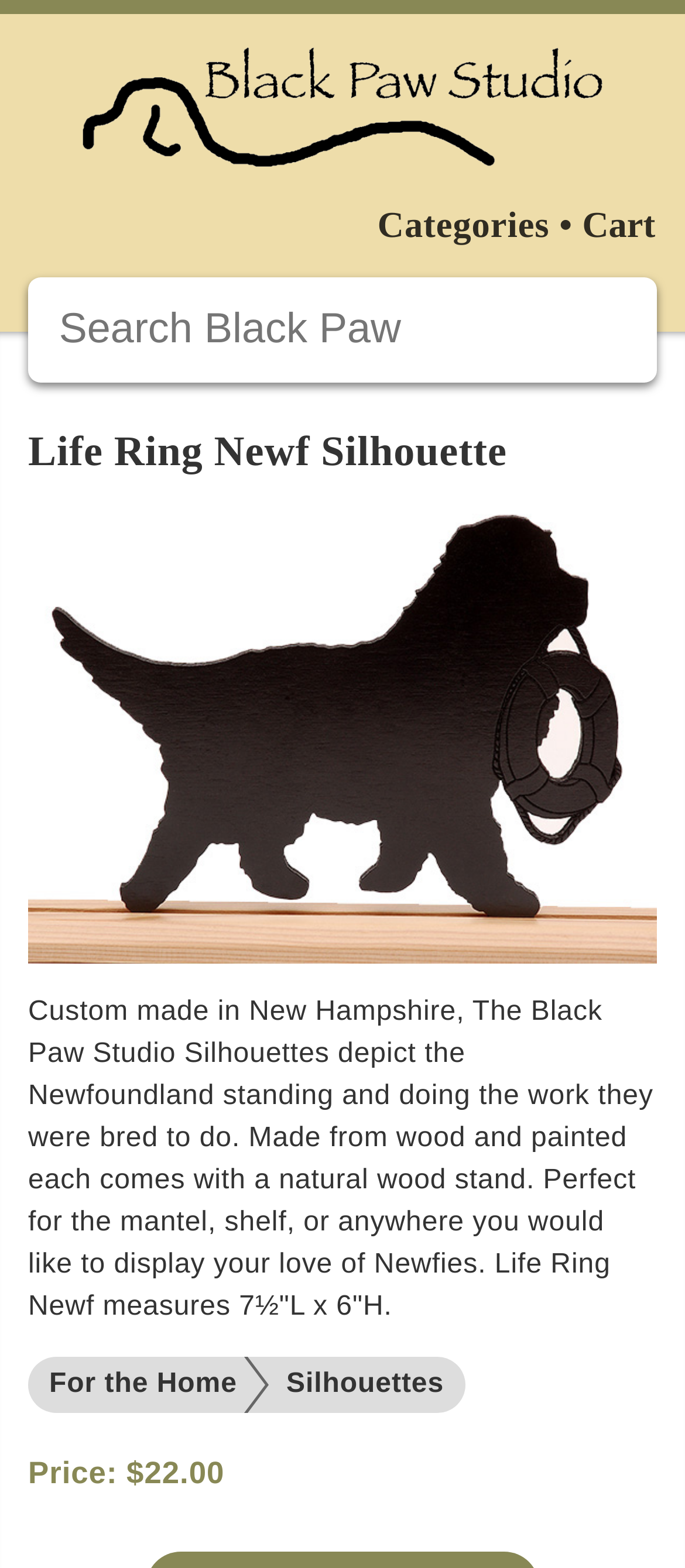Identify the bounding box coordinates for the element you need to click to achieve the following task: "Explore life ring newf silhouette products". The coordinates must be four float values ranging from 0 to 1, formatted as [left, top, right, bottom].

[0.041, 0.274, 0.959, 0.304]